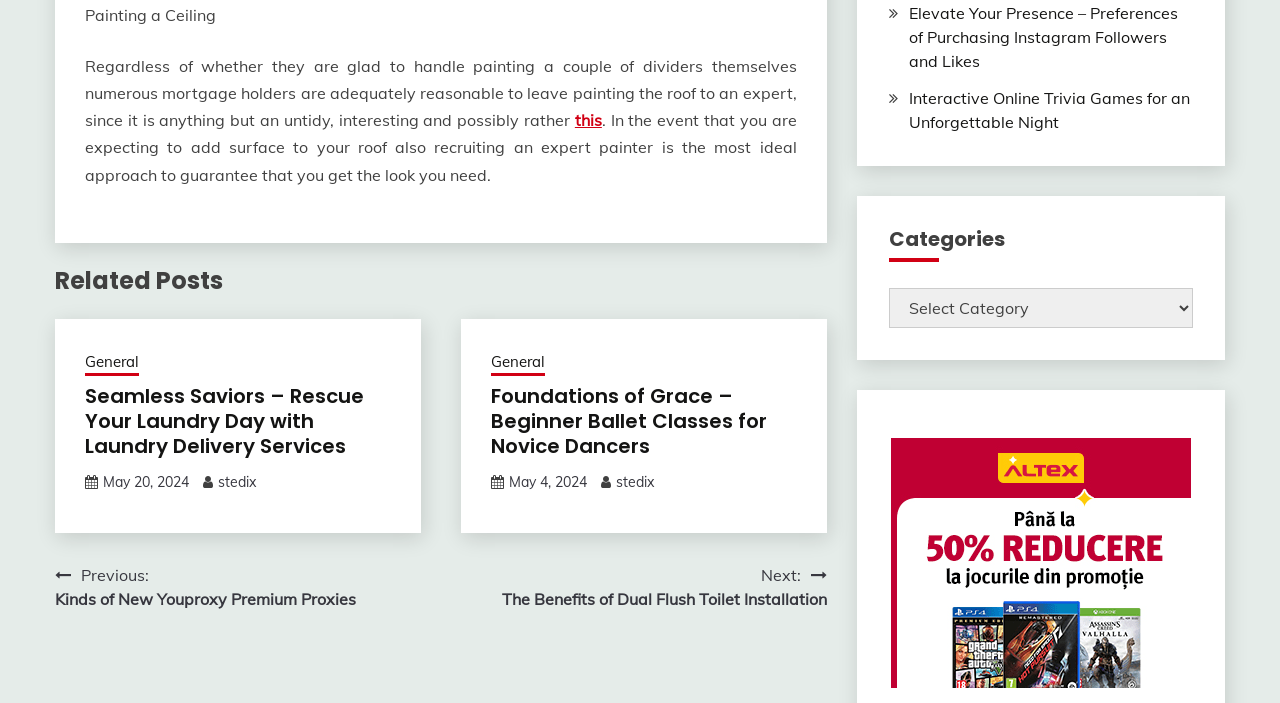Can you find the bounding box coordinates of the area I should click to execute the following instruction: "Visit the post 'Elevate Your Presence – Preferences of Purchasing Instagram Followers and Likes'"?

[0.71, 0.004, 0.92, 0.101]